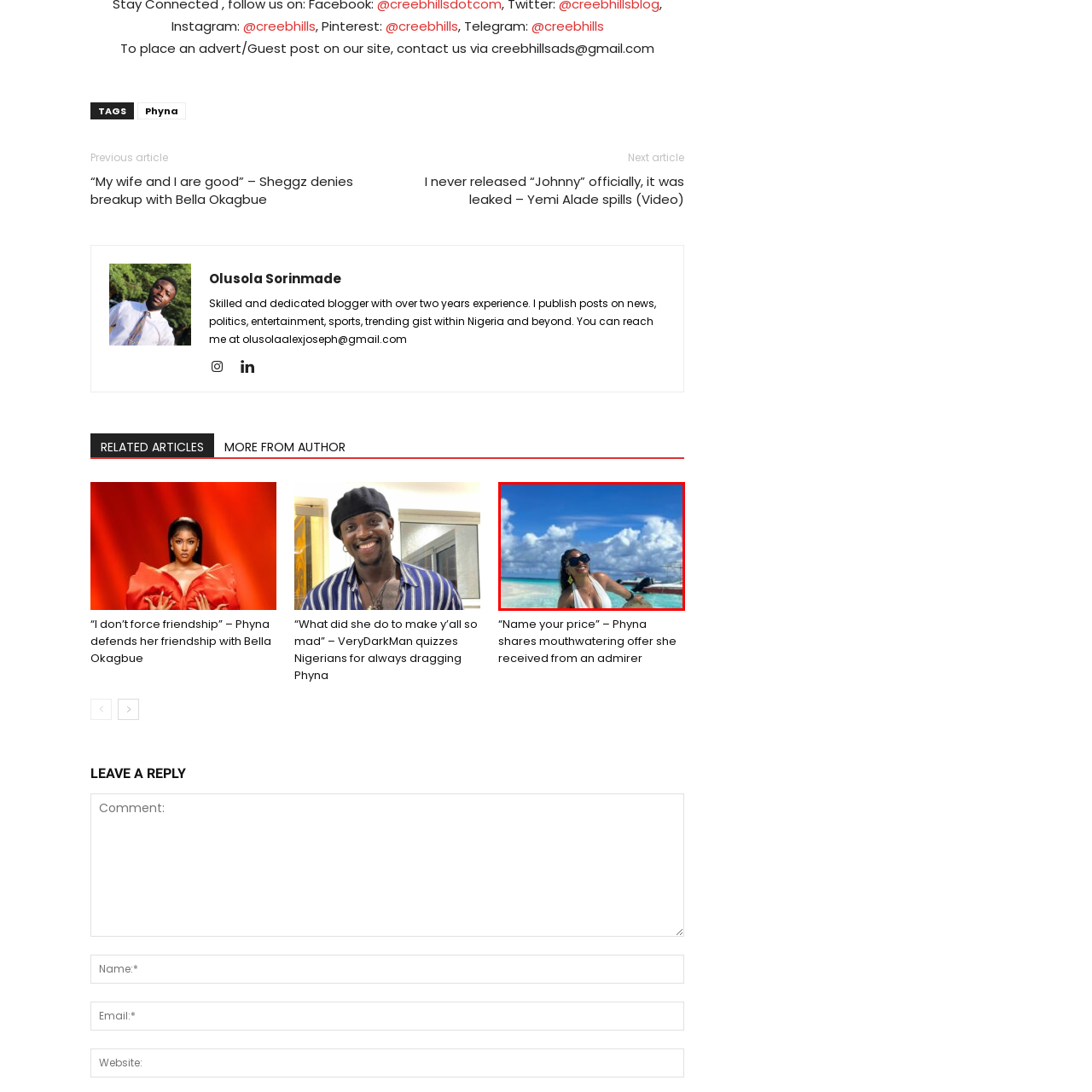Concentrate on the image marked by the red box, What is the color of the sky in the image?
 Your answer should be a single word or phrase.

Blue